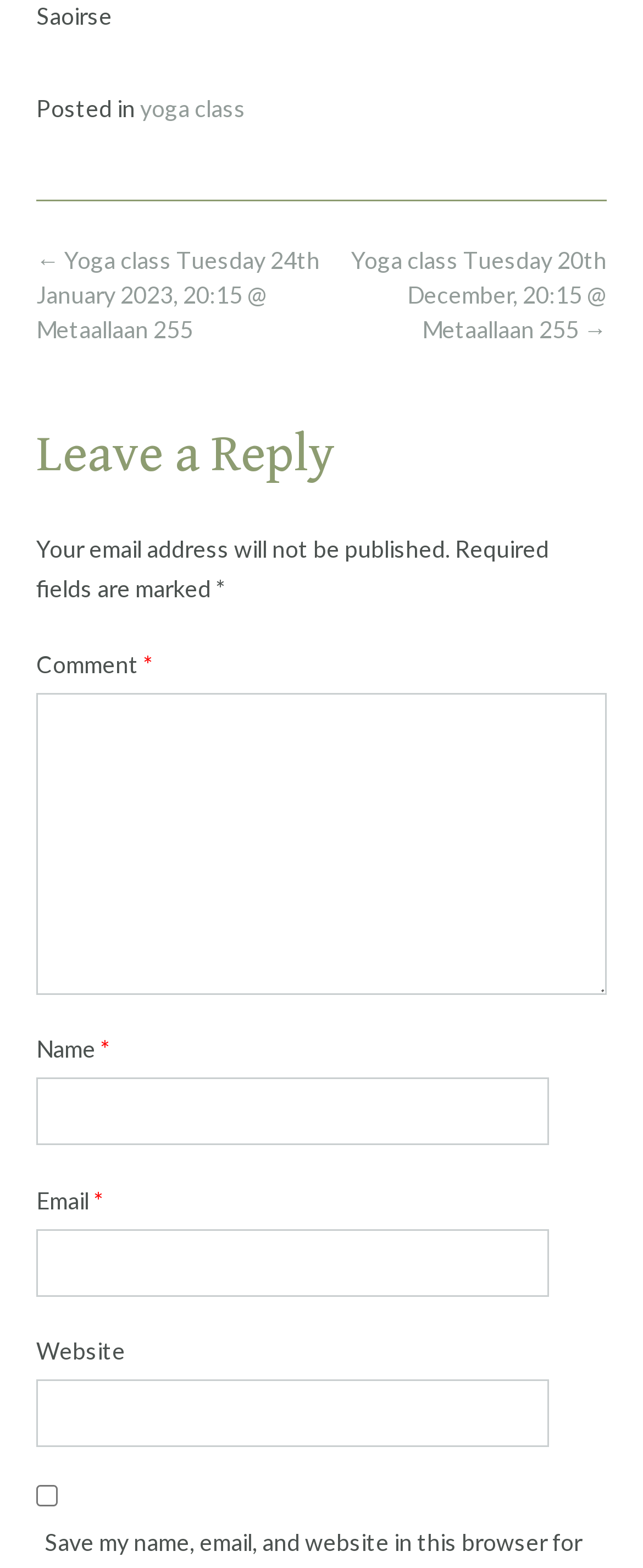Provide the bounding box coordinates for the specified HTML element described in this description: "Home". The coordinates should be four float numbers ranging from 0 to 1, in the format [left, top, right, bottom].

None